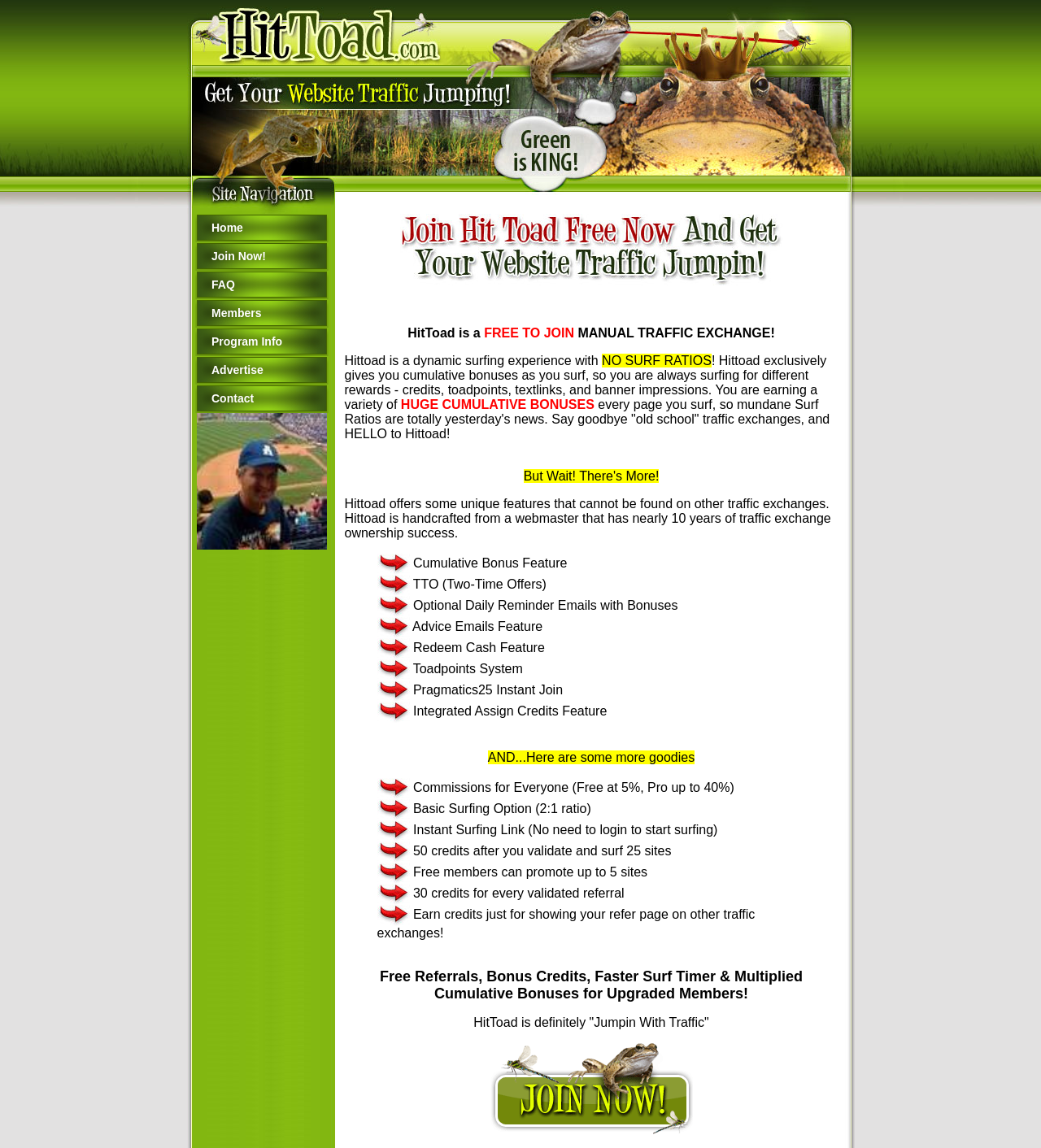Please mark the bounding box coordinates of the area that should be clicked to carry out the instruction: "Click the image at the bottom".

[0.471, 0.909, 0.665, 0.988]